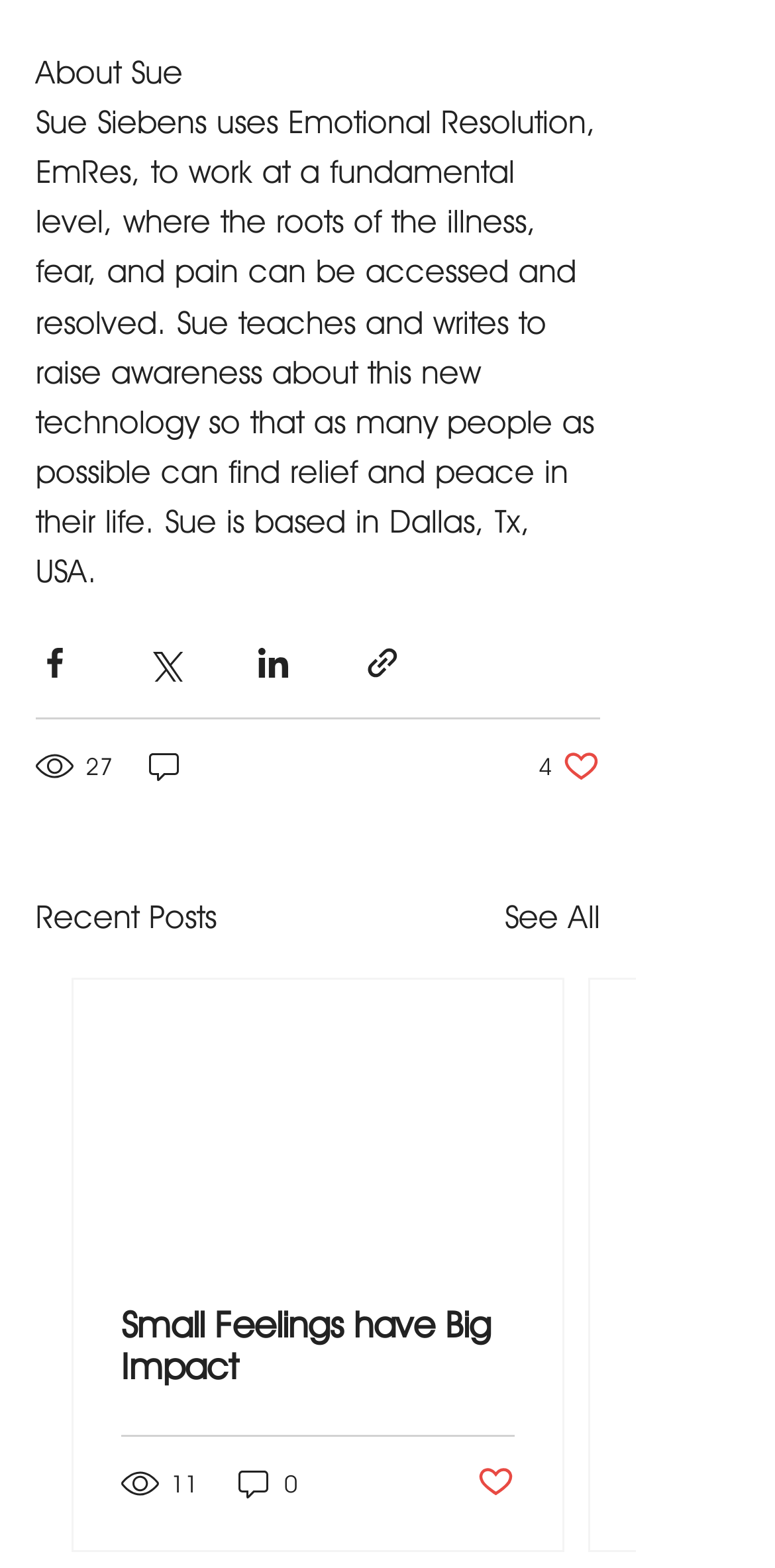What is the title of the section below the post?
Can you give a detailed and elaborate answer to the question?

The heading element with the text 'Recent Posts' indicates the title of the section below the post.